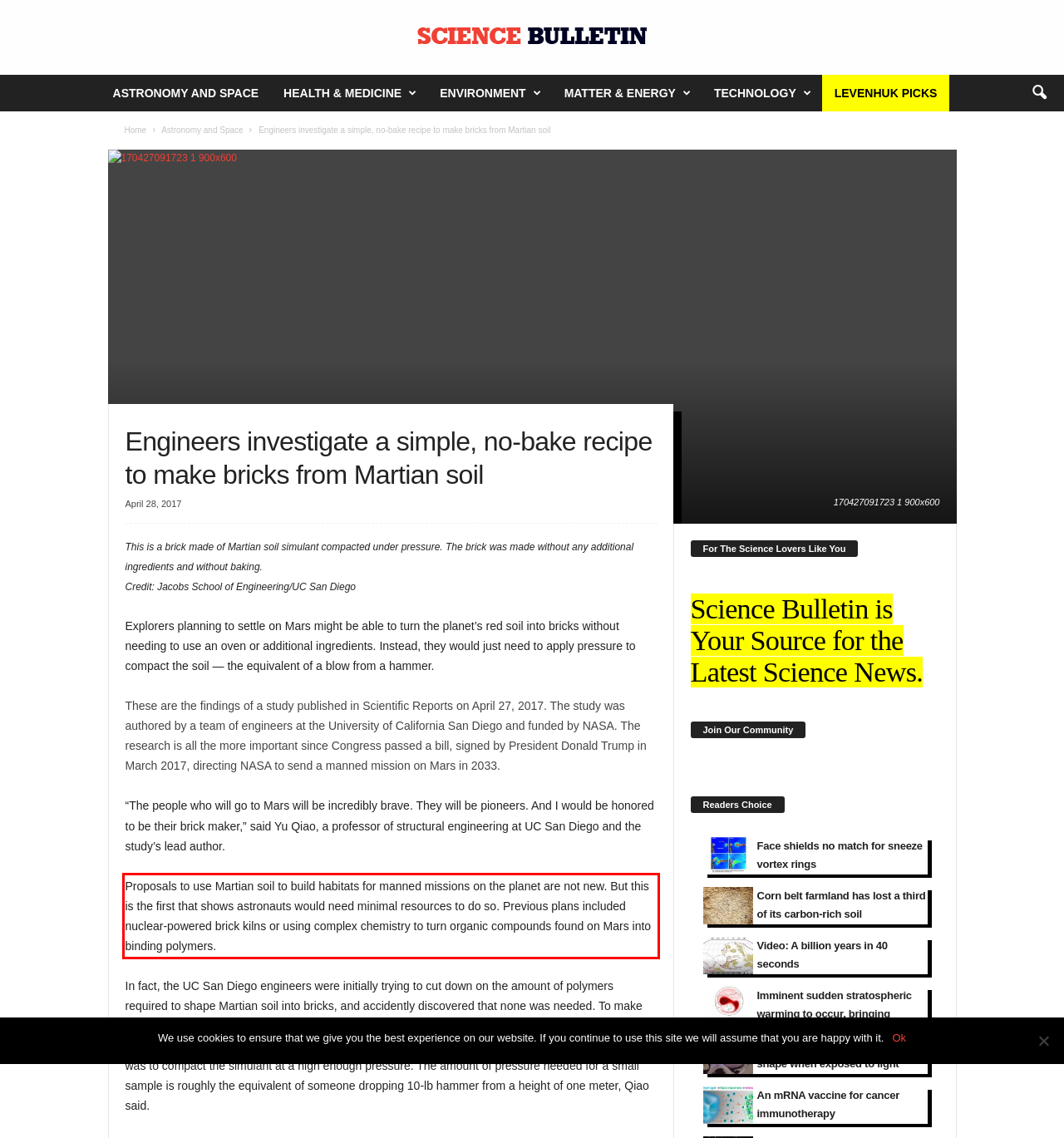Within the screenshot of a webpage, identify the red bounding box and perform OCR to capture the text content it contains.

Proposals to use Martian soil to build habitats for manned missions on the planet are not new. But this is the first that shows astronauts would need minimal resources to do so. Previous plans included nuclear-powered brick kilns or using complex chemistry to turn organic compounds found on Mars into binding polymers.